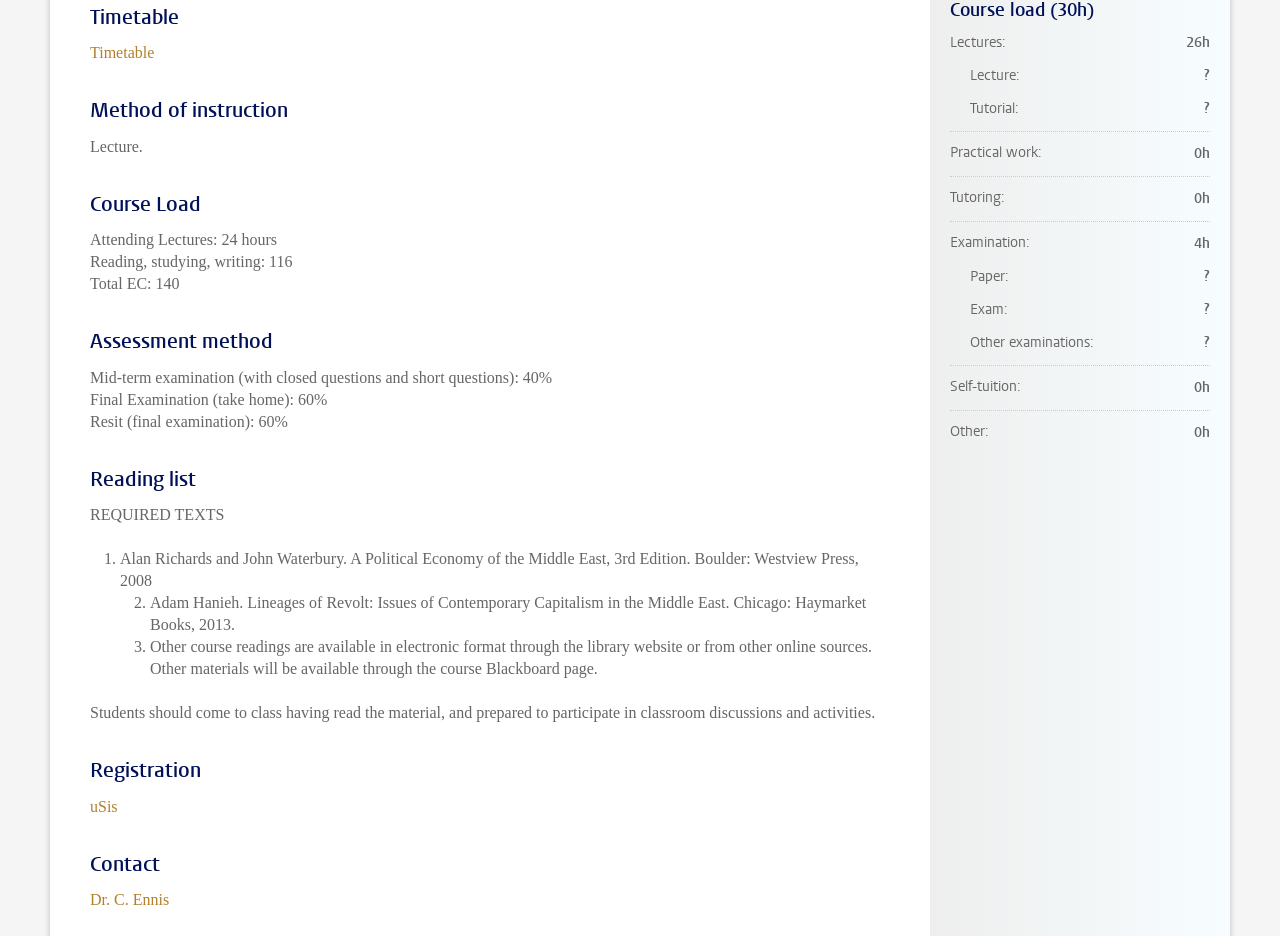What is the course load for attending lectures?
Using the image as a reference, answer the question with a short word or phrase.

24 hours